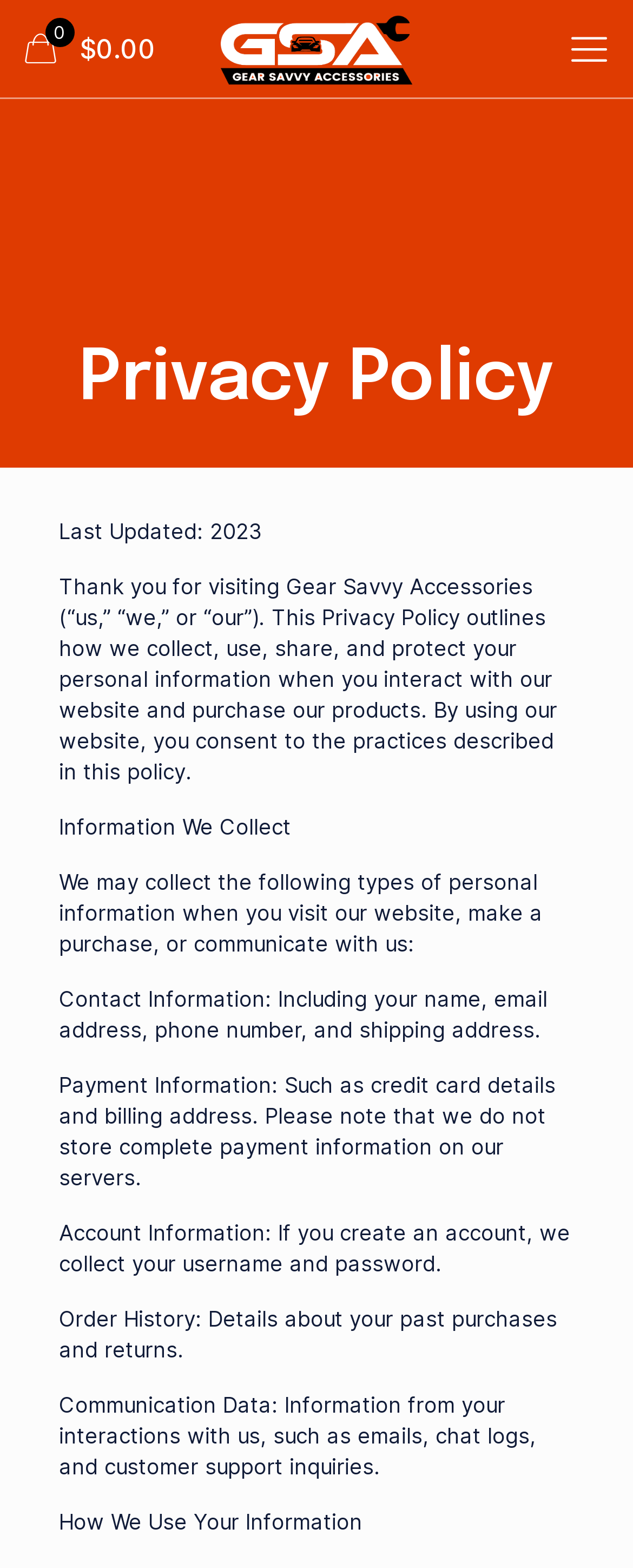When was the privacy policy last updated?
Look at the image and construct a detailed response to the question.

The webpage indicates that the privacy policy was last updated in 2023, suggesting that the company regularly reviews and updates their privacy practices to ensure compliance with relevant regulations and best practices.